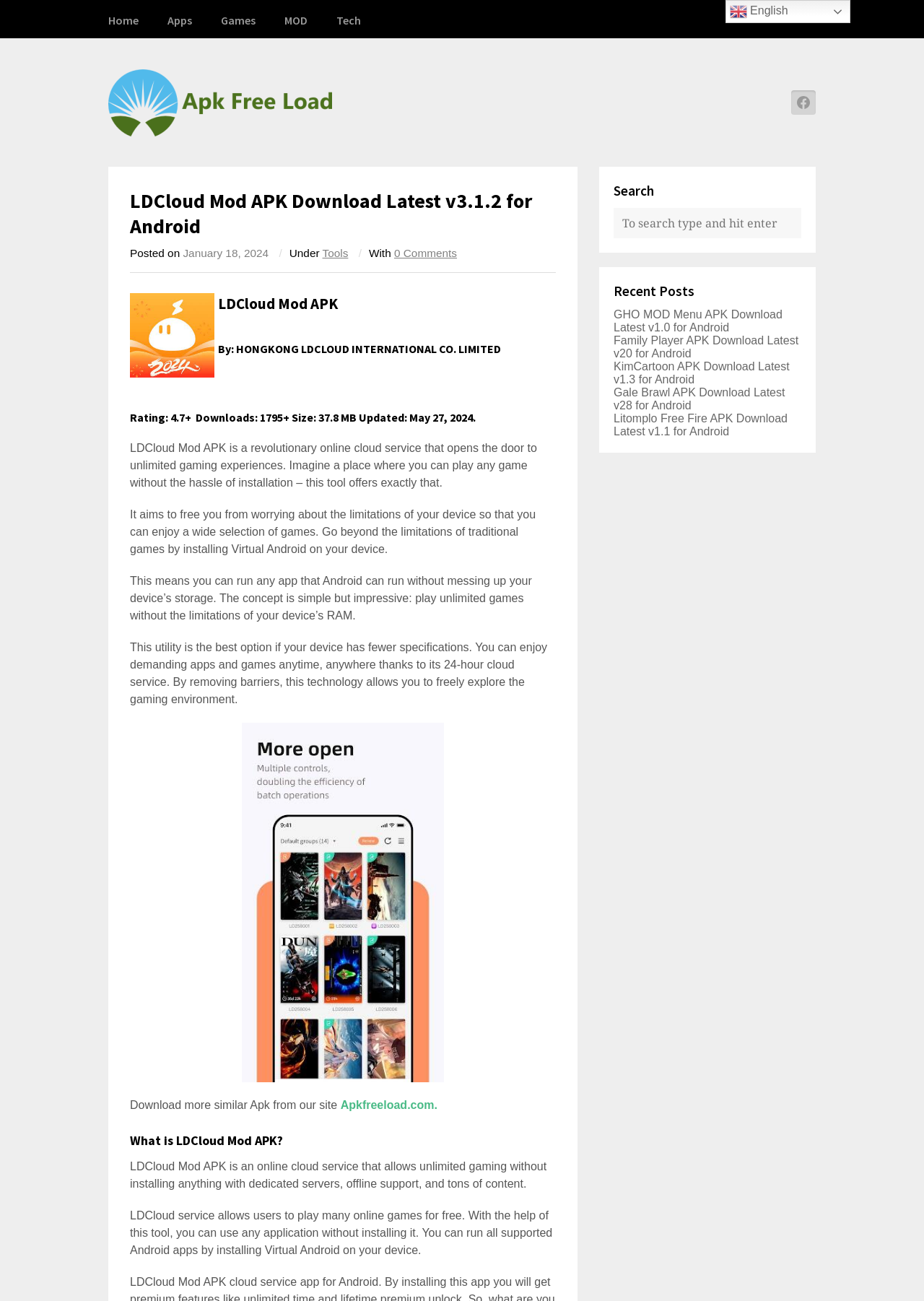Pinpoint the bounding box coordinates of the clickable area needed to execute the instruction: "Visit APKFreeLoad.com". The coordinates should be specified as four float numbers between 0 and 1, i.e., [left, top, right, bottom].

[0.117, 0.073, 0.359, 0.083]